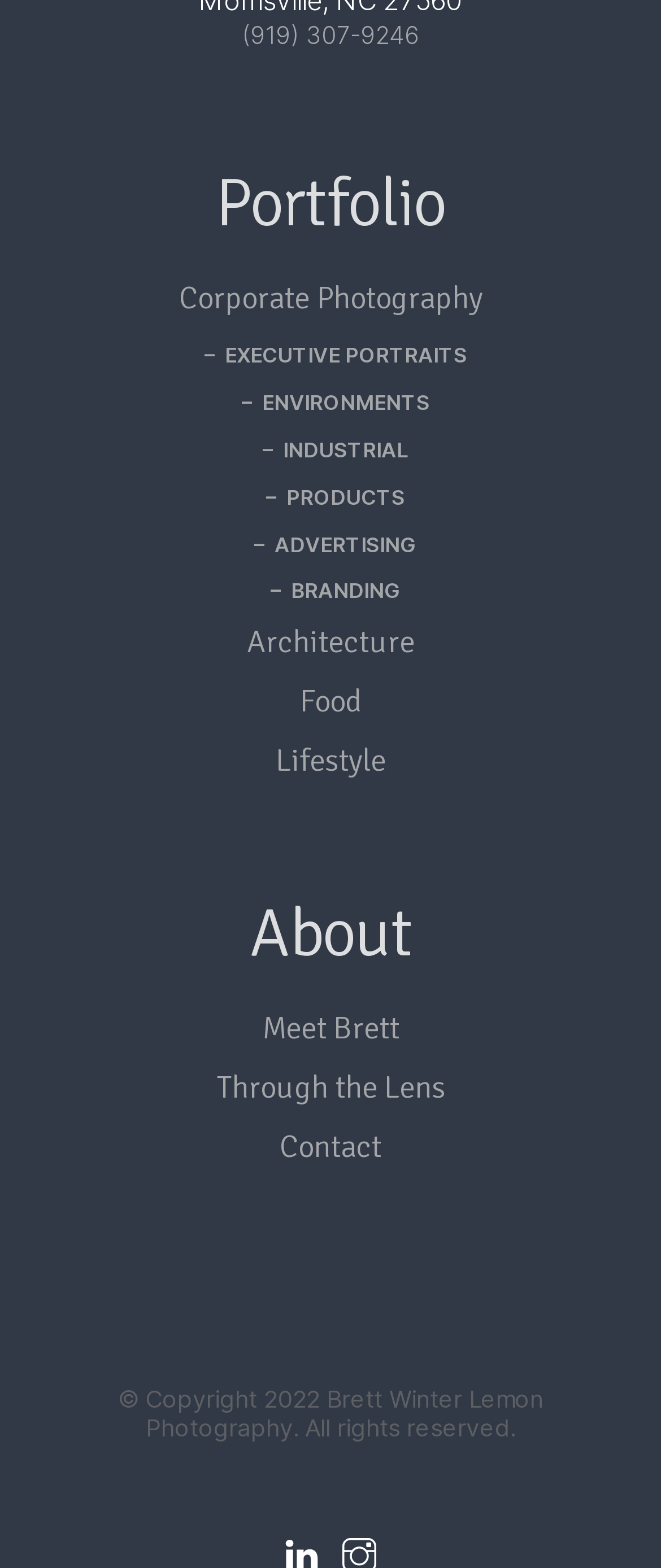What are the categories of photography services offered?
Based on the screenshot, respond with a single word or phrase.

Portfolio, Corporate Photography, Architecture, Food, Lifestyle, etc.